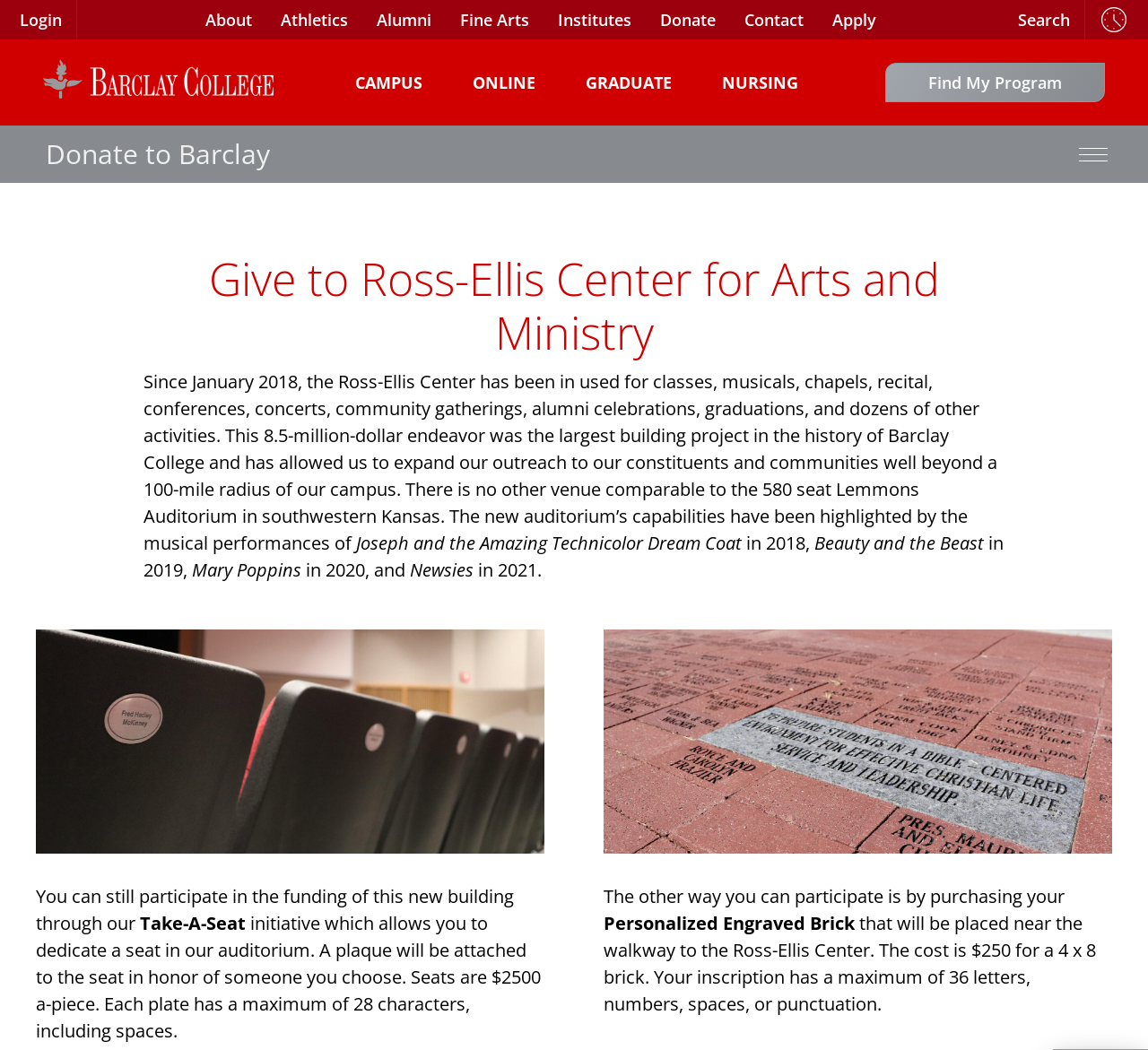Write a detailed summary of the webpage, including text, images, and layout.

The webpage is about giving to the Ross-Ellis Center for Arts and Ministry at Barclay College, a Christian college in Kansas. At the top, there are 12 links, including "Login", "About", "Athletics", "Alumni", "Fine Arts", "Institutes", "Donate", "Contact", "Apply", "Search", "Timeclock", and two more links with no text. Below these links, there are four more links: "CAMPUS", "ONLINE", "GRADUATE", and "NURSING".

The main content of the page starts with a heading "Give to Ross-Ellis Center for Arts and Ministry". Below the heading, there is a paragraph of text describing the Ross-Ellis Center, which has been in use since January 2018 and has hosted various events. The text also mentions the 580-seat Lemmons Auditorium, which is a unique venue in southwestern Kansas.

Following the paragraph, there are four lines of text listing musical performances that have taken place at the auditorium, including "Joseph and the Amazing Technicolor Dream Coat", "Beauty and the Beast", "Mary Poppins", and "Newsies".

Below these lines, there is another paragraph of text explaining how to participate in the funding of the Ross-Ellis Center. There are two ways to do so: through the "Take-A-Seat" initiative, which allows dedicating a seat in the auditorium for $2500, or by purchasing a "Personalized Engraved Brick" for $250, which will be placed near the walkway to the Ross-Ellis Center.